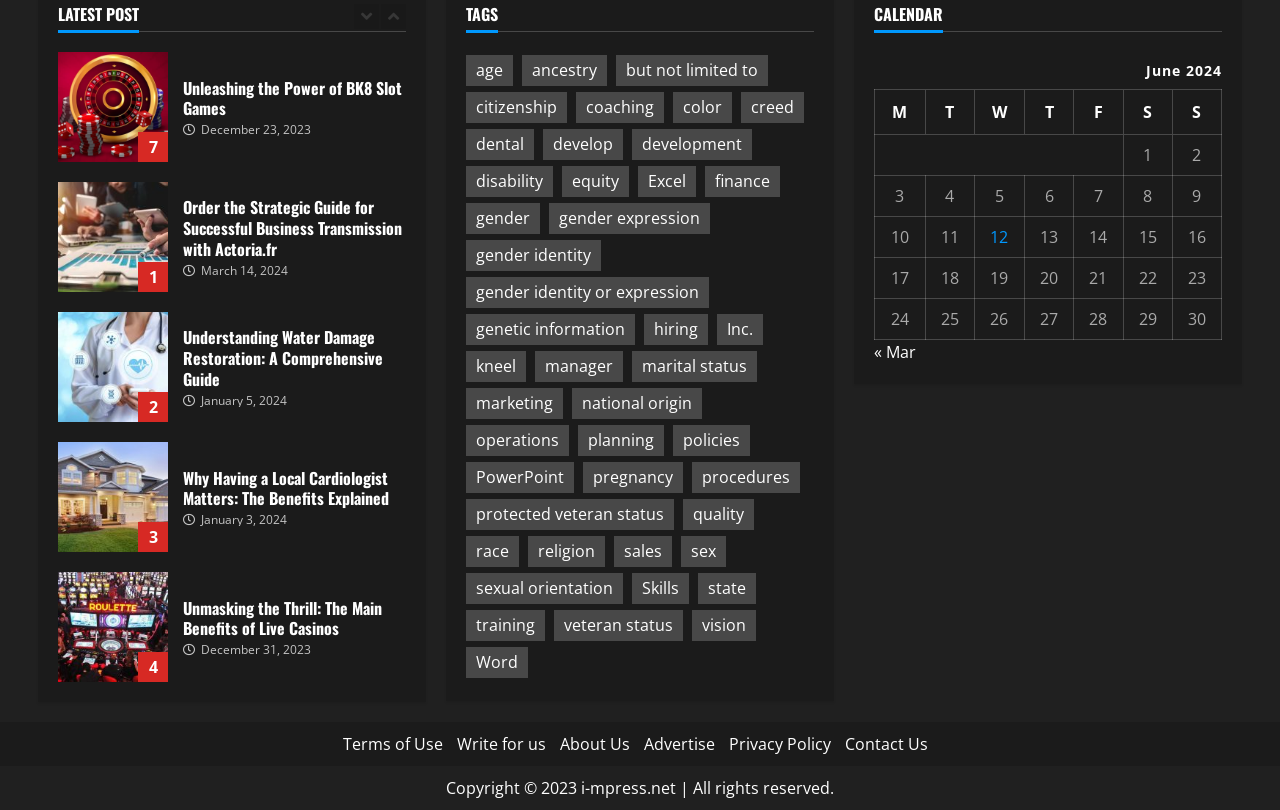Respond to the question below with a single word or phrase:
What is the purpose of the calendar section?

To display upcoming events